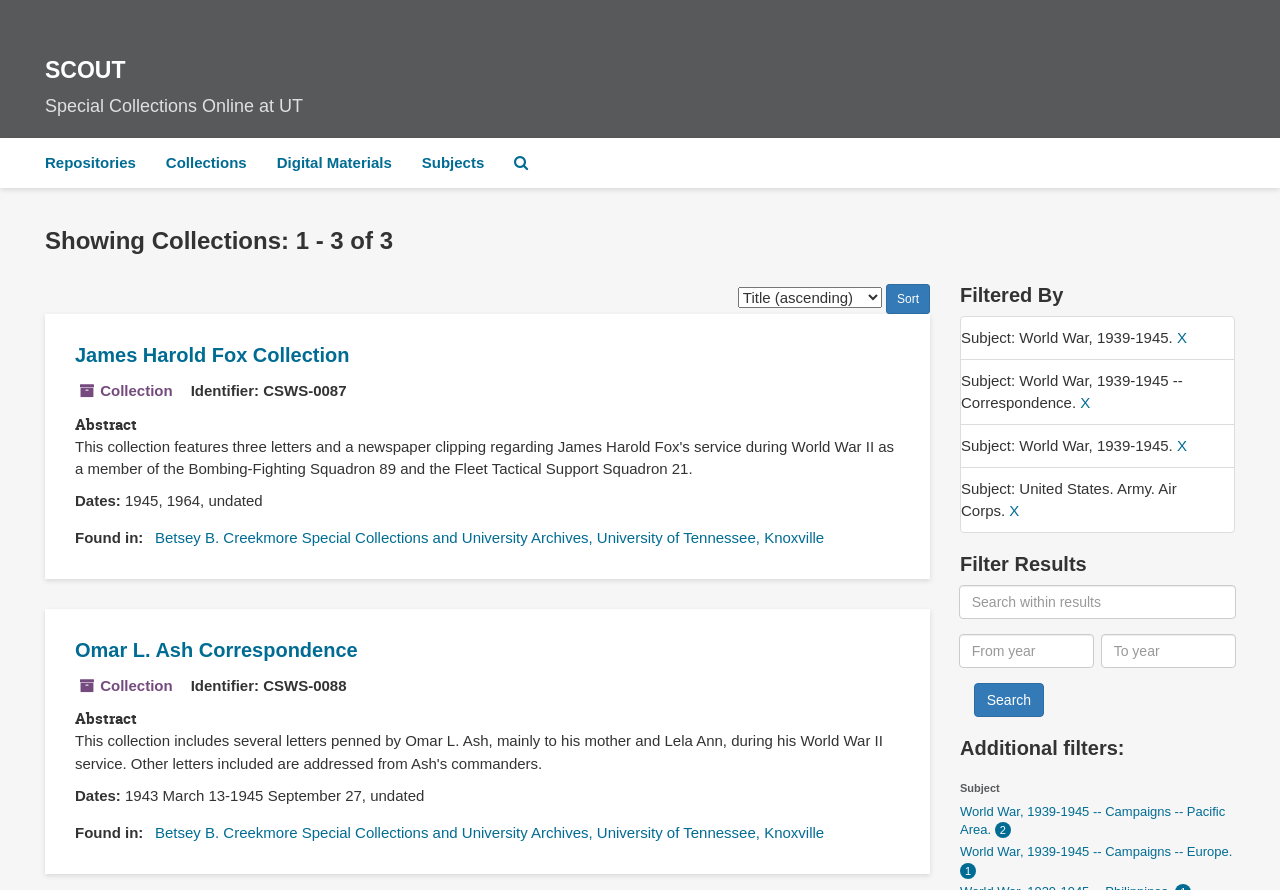Please identify the bounding box coordinates of the element's region that I should click in order to complete the following instruction: "Click on the 'Repositories' link". The bounding box coordinates consist of four float numbers between 0 and 1, i.e., [left, top, right, bottom].

[0.023, 0.155, 0.118, 0.211]